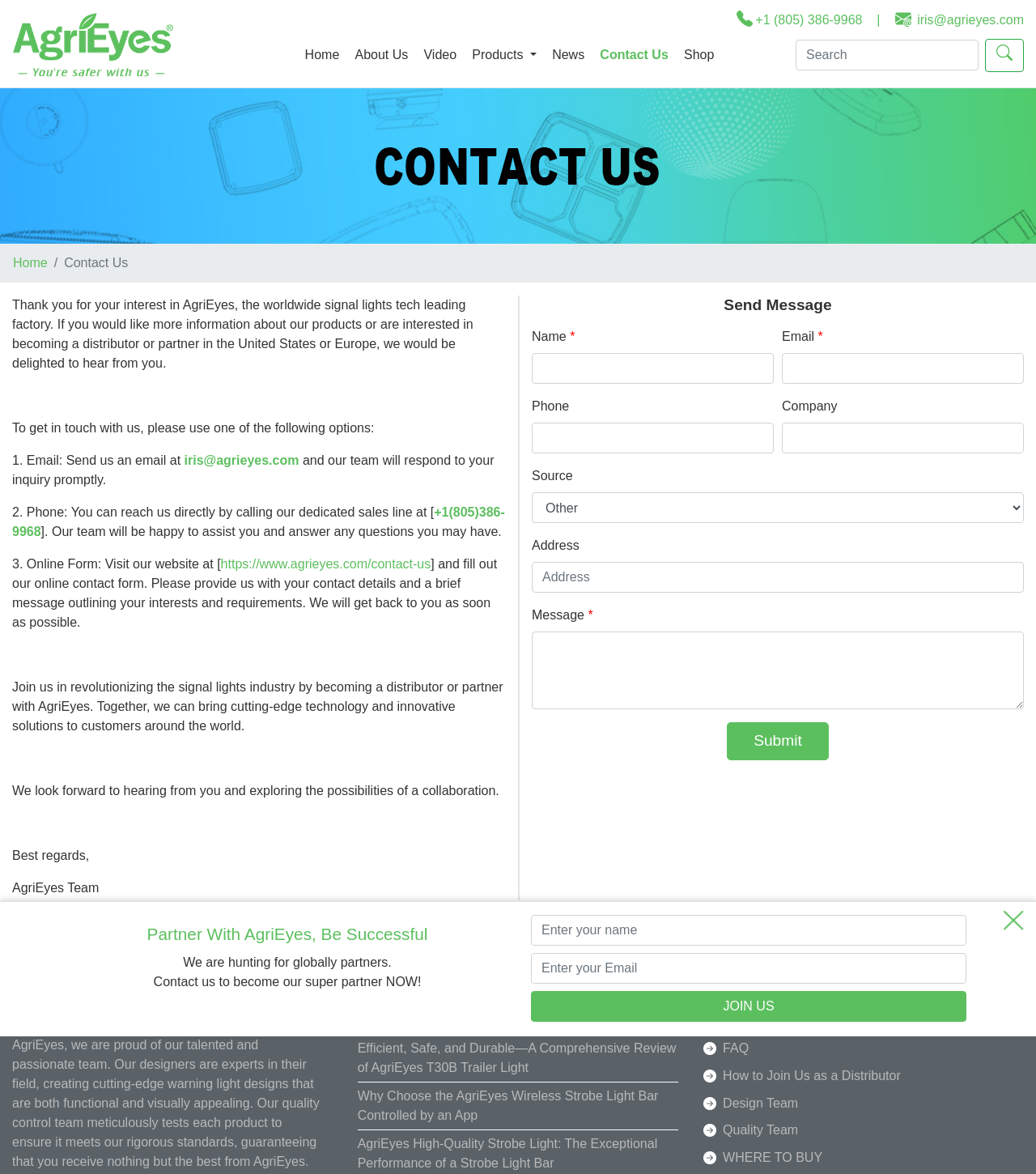Look at the image and answer the question in detail:
What is the tagline of AgriEyes?

The tagline 'Partner with AgriEyes, be successful' is located at the bottom of the webpage and suggests that partnering with AgriEyes can lead to success.